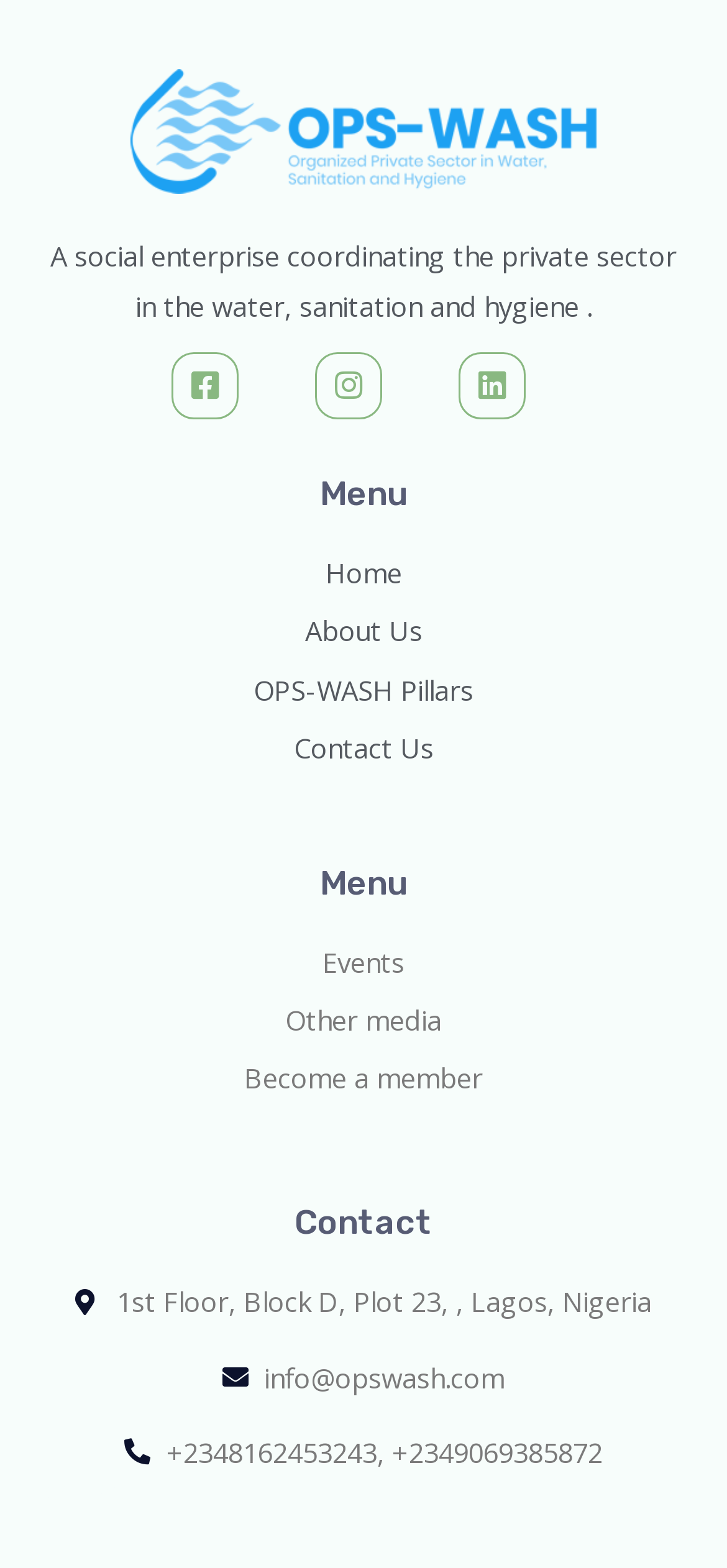Identify the bounding box coordinates of the region that needs to be clicked to carry out this instruction: "Check the details of Gretsch Service". Provide these coordinates as four float numbers ranging from 0 to 1, i.e., [left, top, right, bottom].

None